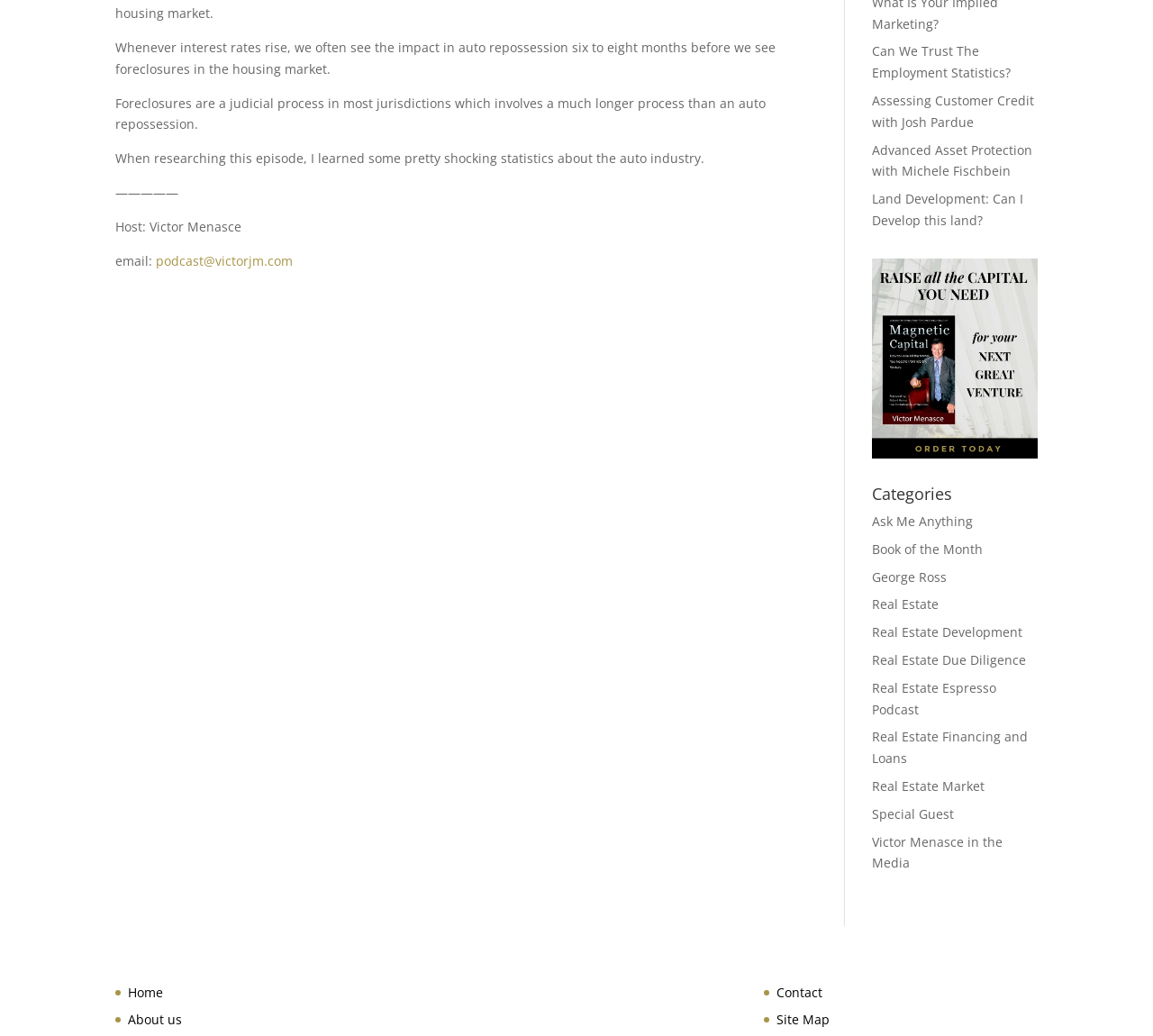Predict the bounding box of the UI element based on this description: "Denim".

None